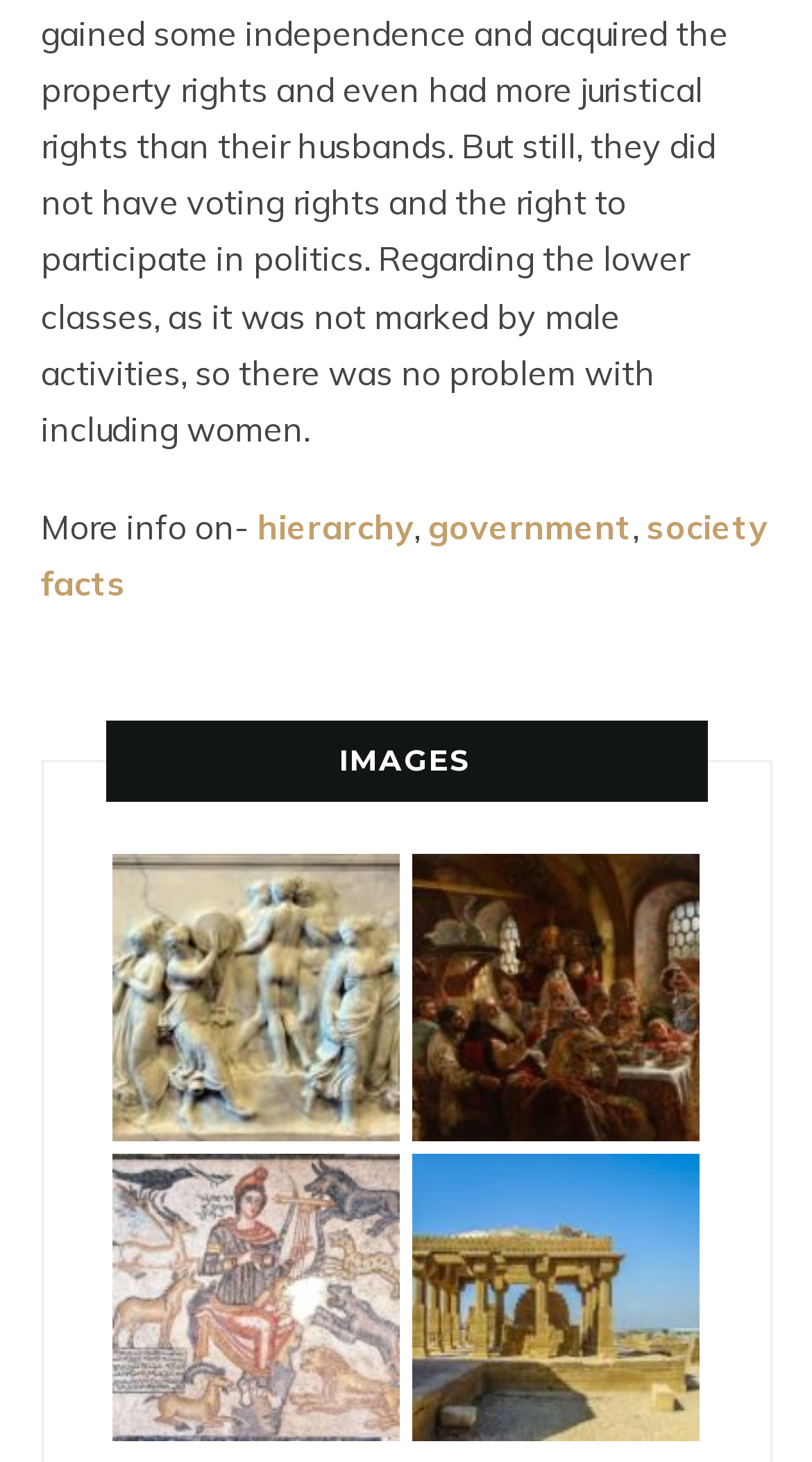What is the topic of the links and images?
Refer to the image and give a detailed response to the question.

The links and images on the webpage are related to Ancient Rome, with specific topics such as dances, parties, animals, and tombs.